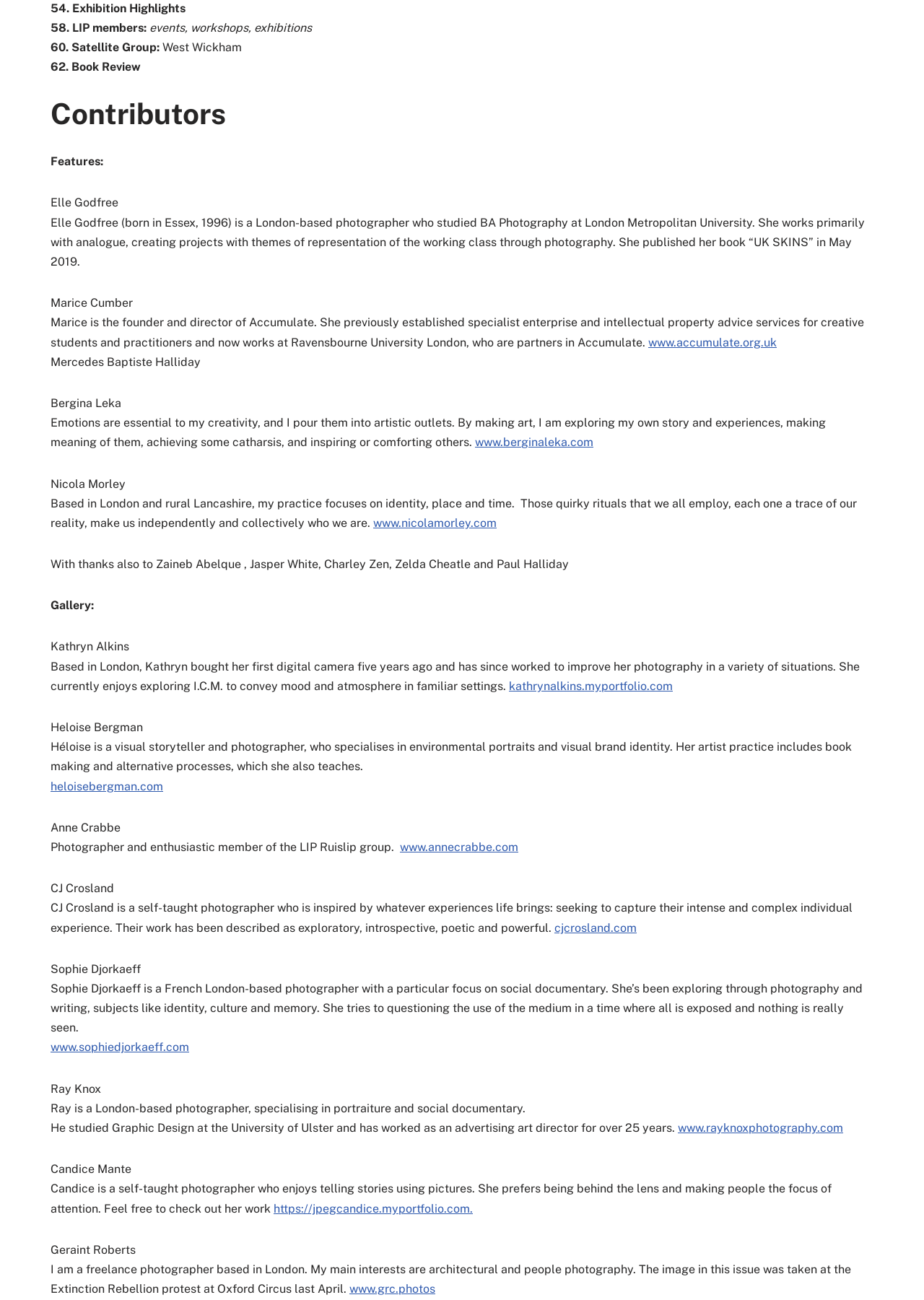Locate the bounding box coordinates of the clickable element to fulfill the following instruction: "Check out Elle Godfree's photography". Provide the coordinates as four float numbers between 0 and 1 in the format [left, top, right, bottom].

[0.055, 0.166, 0.936, 0.207]